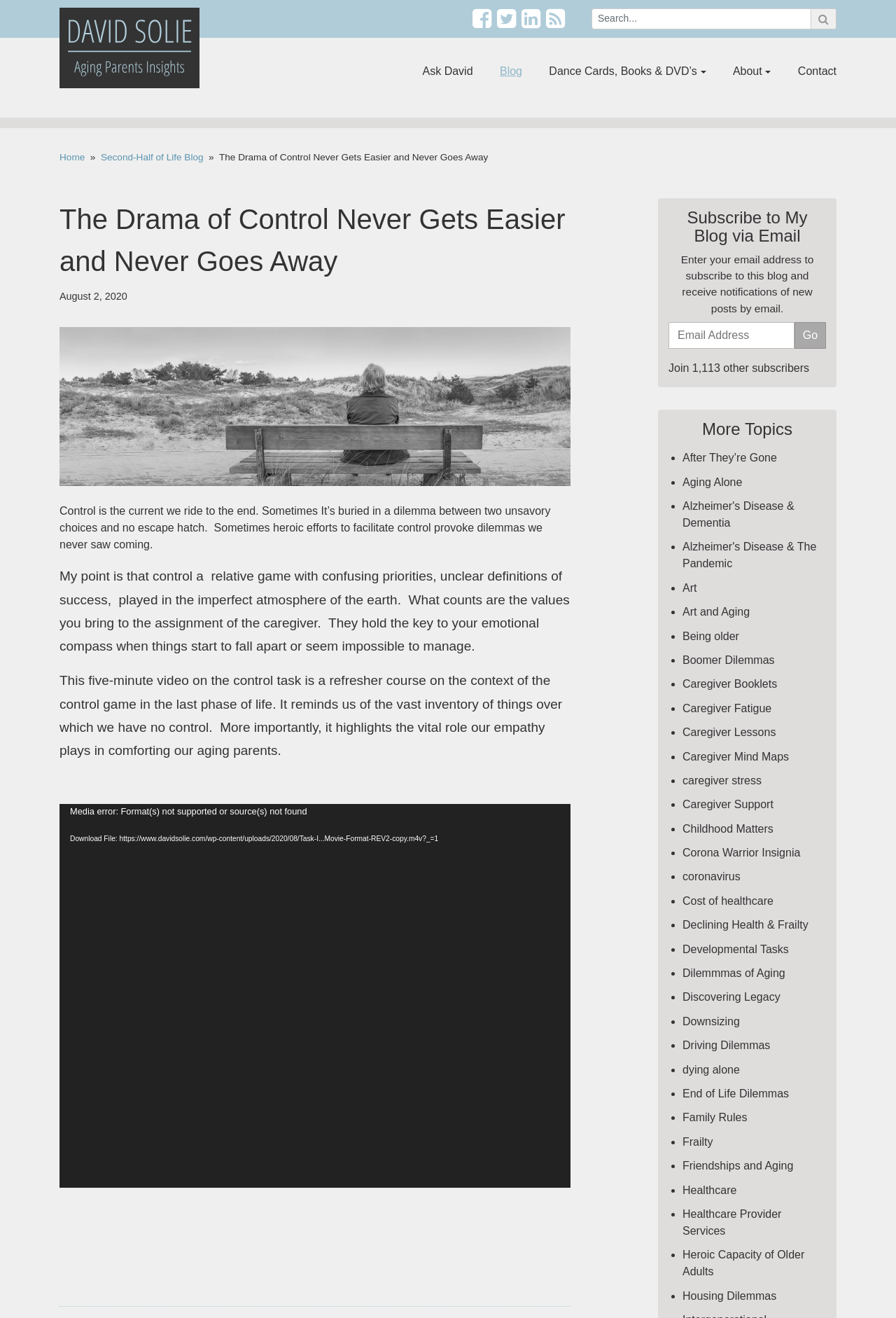Refer to the image and provide an in-depth answer to the question: 
How many subscribers are there to the blog?

I found the number of subscribers by looking at the static text element with the text 'Join 1,113 other subscribers' which is located below the email subscription form.